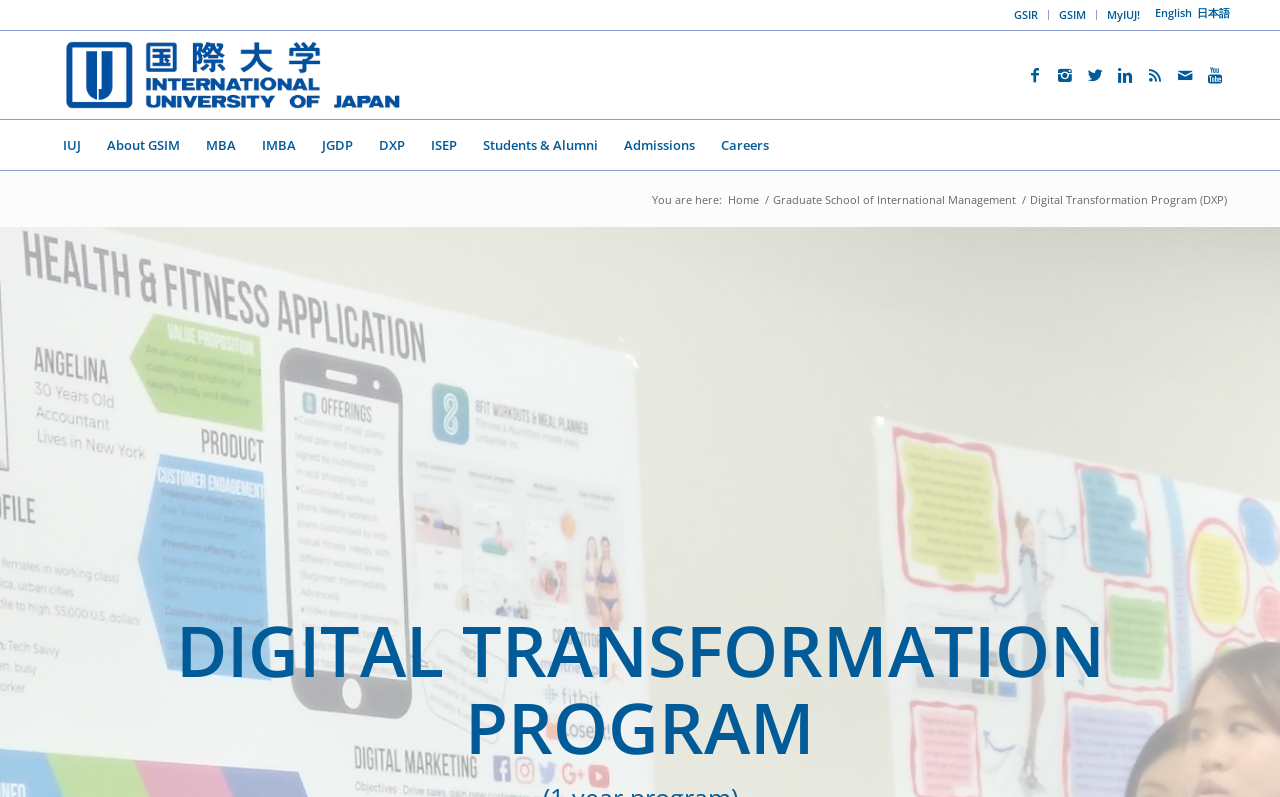Provide the bounding box coordinates for the specified HTML element described in this description: "Students & Alumni". The coordinates should be four float numbers ranging from 0 to 1, in the format [left, top, right, bottom].

[0.367, 0.151, 0.477, 0.213]